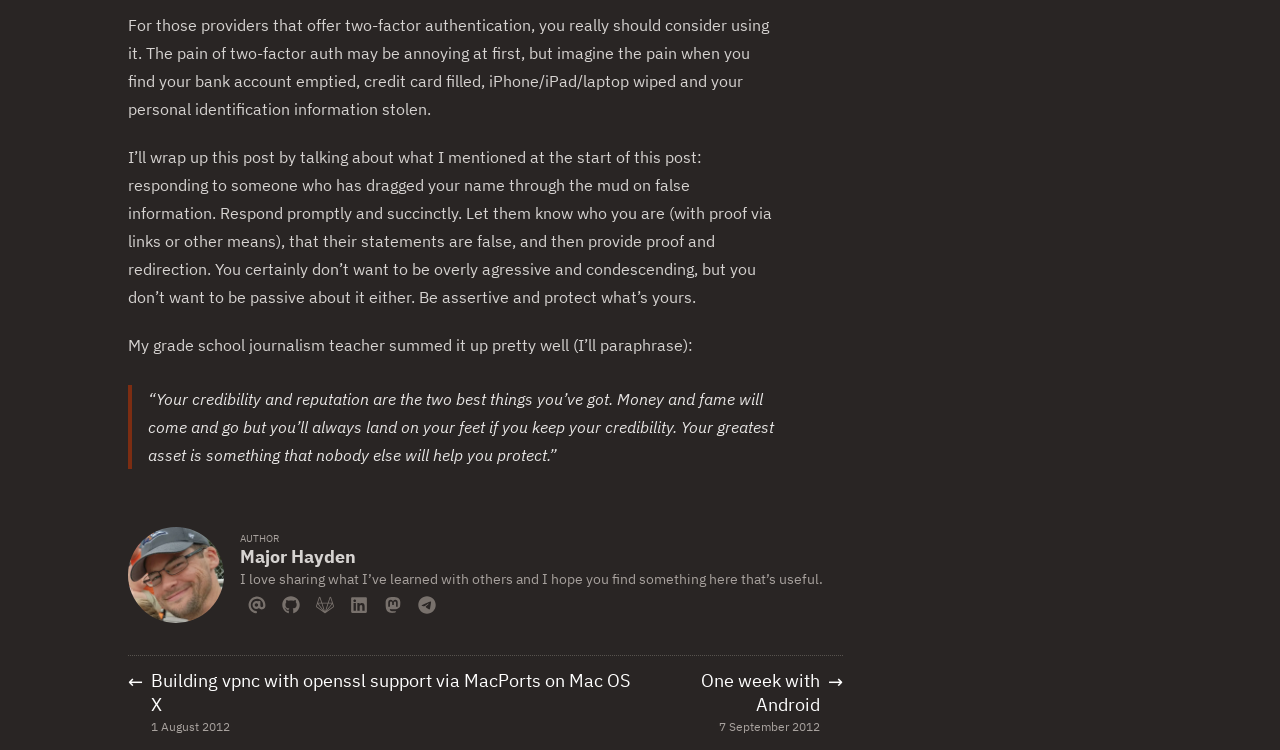Kindly determine the bounding box coordinates for the area that needs to be clicked to execute this instruction: "View author's email".

[0.188, 0.785, 0.214, 0.822]